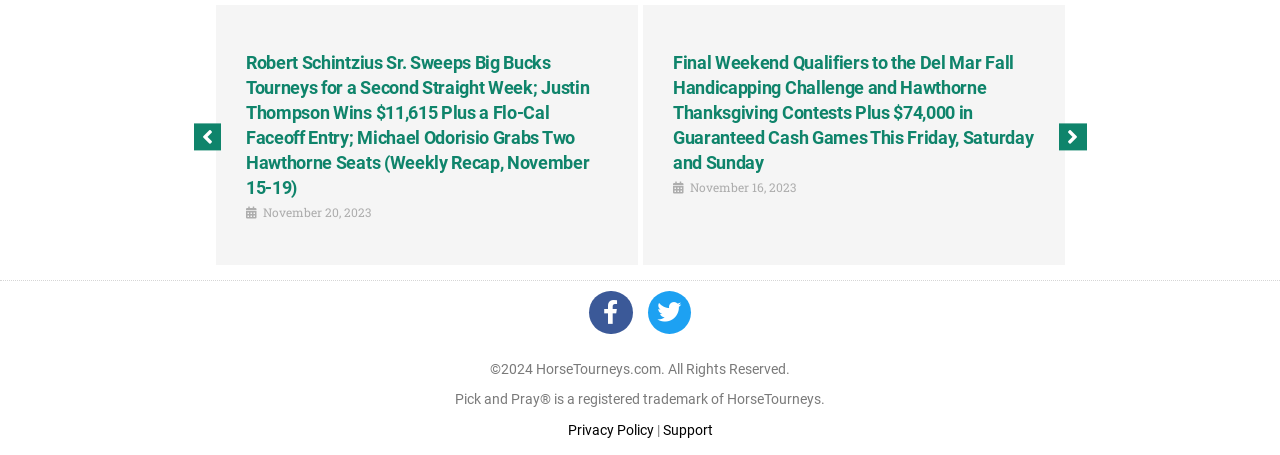What is the name of the registered trademark mentioned?
Could you answer the question with a detailed and thorough explanation?

I found the name of the registered trademark by looking at the StaticText element with the text 'Pick and Pray® is a registered trademark of HorseTourneys.' which is located near the bottom of the page.